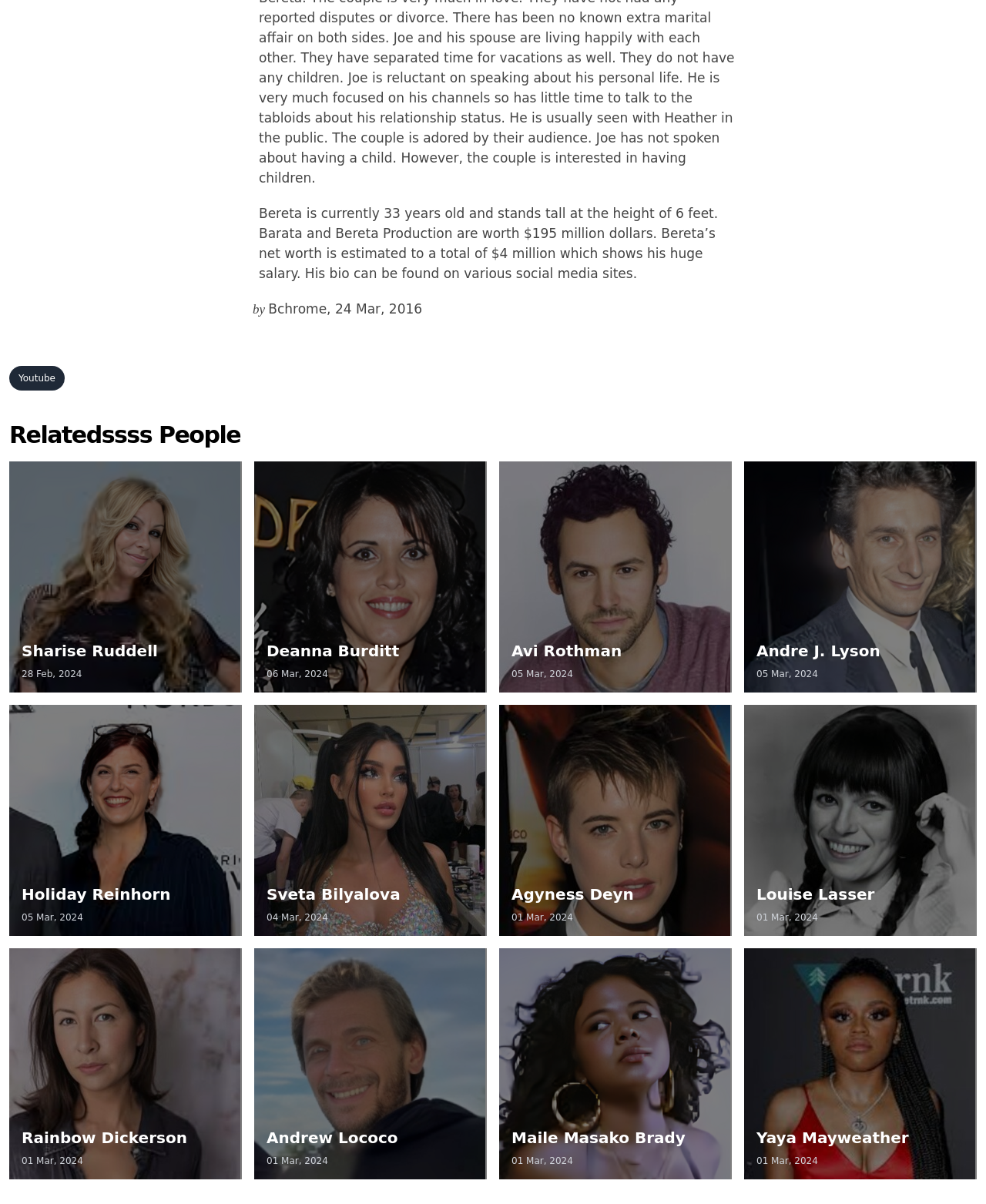Show the bounding box coordinates of the region that should be clicked to follow the instruction: "Visit Youtube."

[0.009, 0.304, 0.066, 0.324]